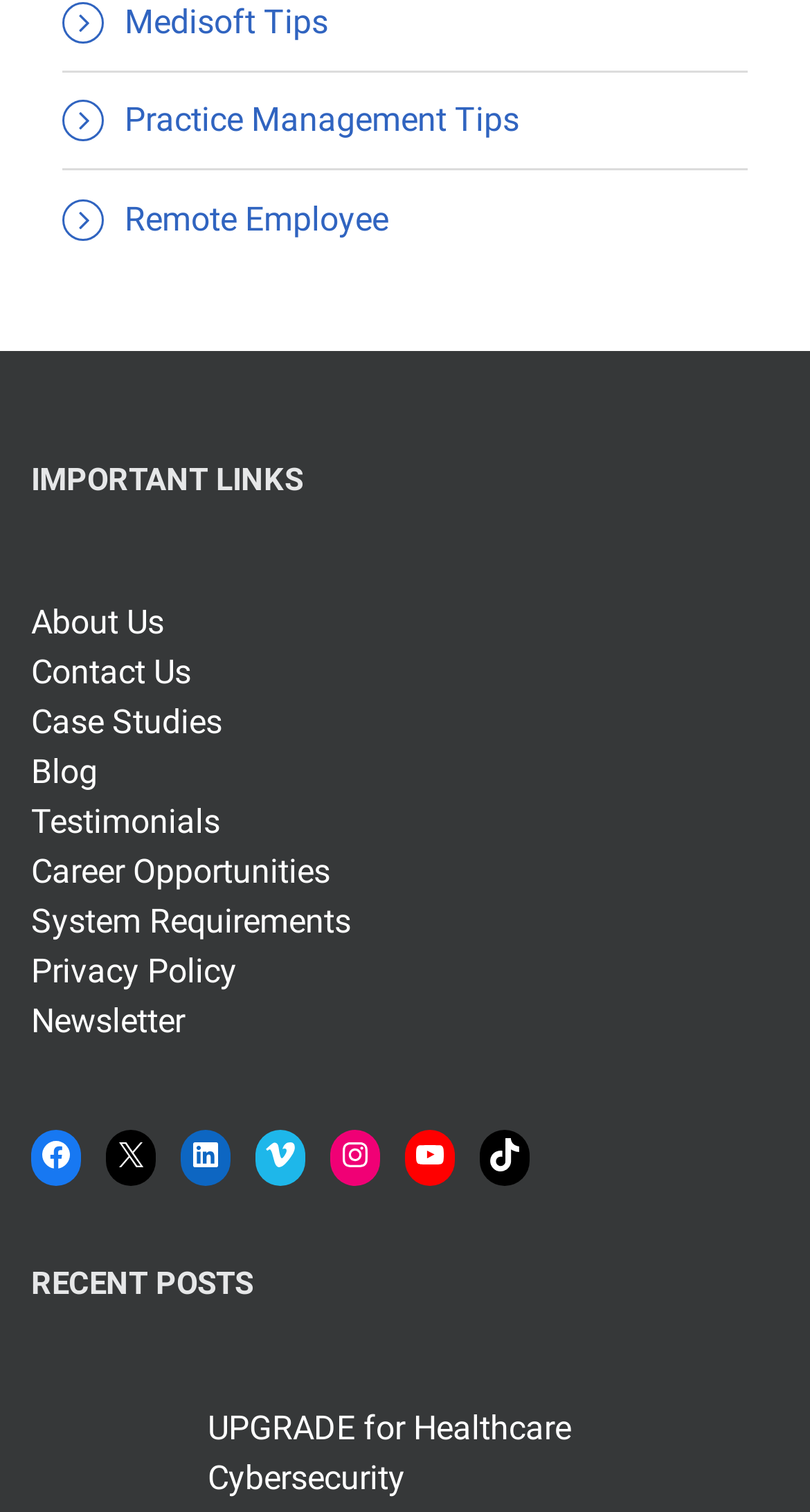Identify the bounding box coordinates of the area that should be clicked in order to complete the given instruction: "Learn about career opportunities". The bounding box coordinates should be four float numbers between 0 and 1, i.e., [left, top, right, bottom].

[0.038, 0.561, 0.408, 0.594]